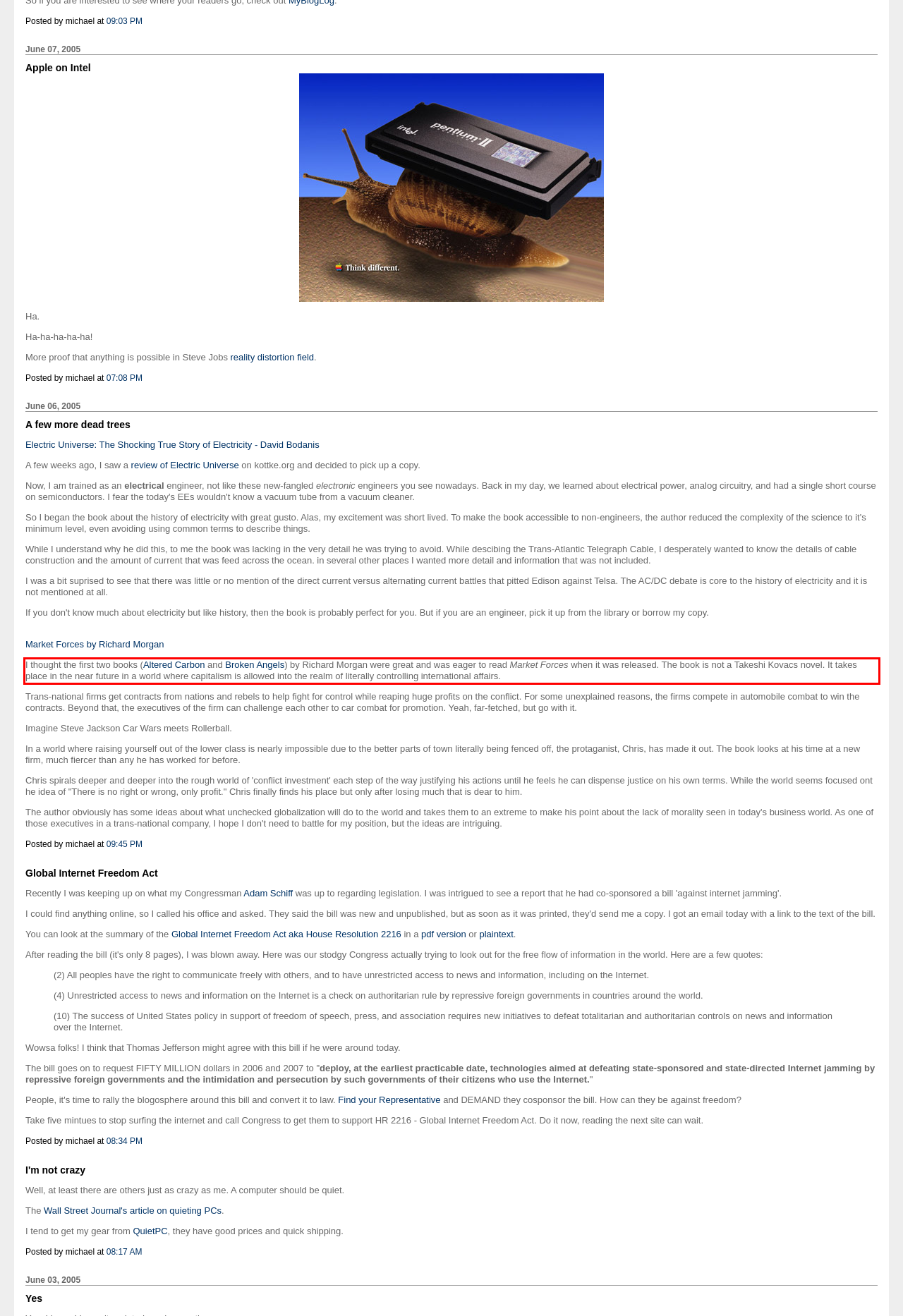Analyze the webpage screenshot and use OCR to recognize the text content in the red bounding box.

I thought the first two books (Altered Carbon and Broken Angels) by Richard Morgan were great and was eager to read Market Forces when it was released. The book is not a Takeshi Kovacs novel. It takes place in the near future in a world where capitalism is allowed into the realm of literally controlling international affairs.